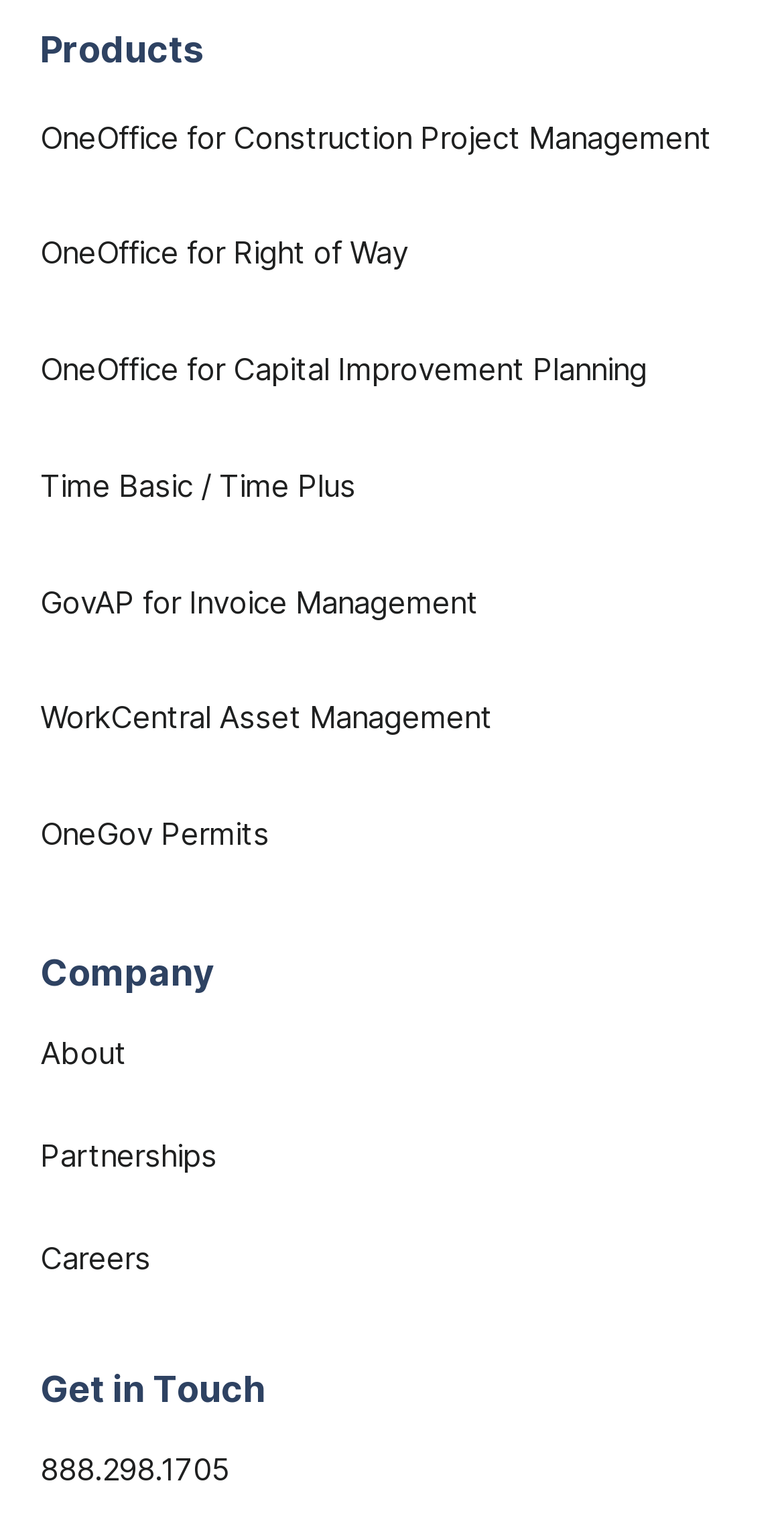Please analyze the image and provide a thorough answer to the question:
How many navigation menus are there?

There are two navigation menus on the webpage, one under the 'Products' heading and another under the 'Company' heading.